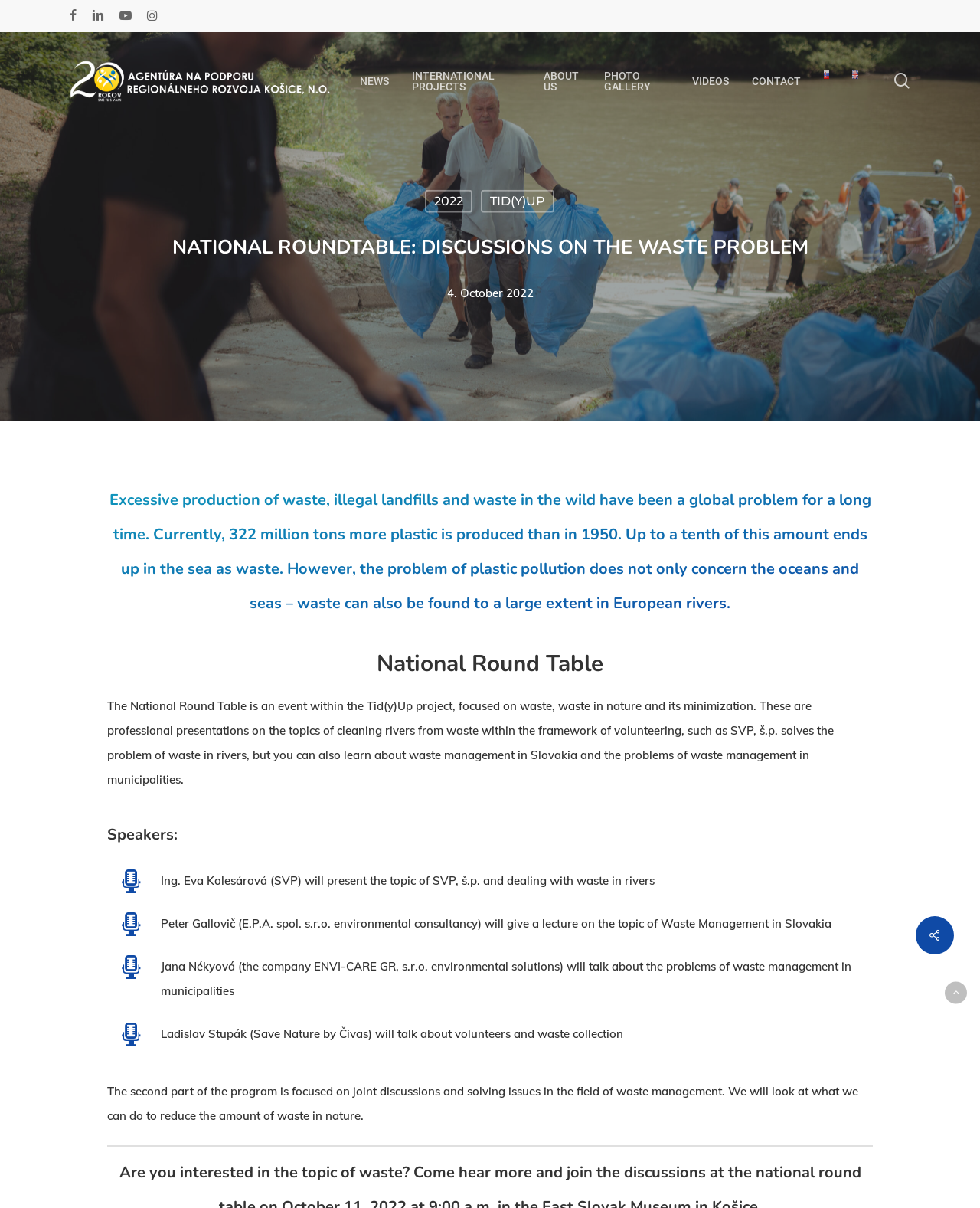Find the primary header on the webpage and provide its text.

NATIONAL ROUNDTABLE: DISCUSSIONS ON THE WASTE PROBLEM